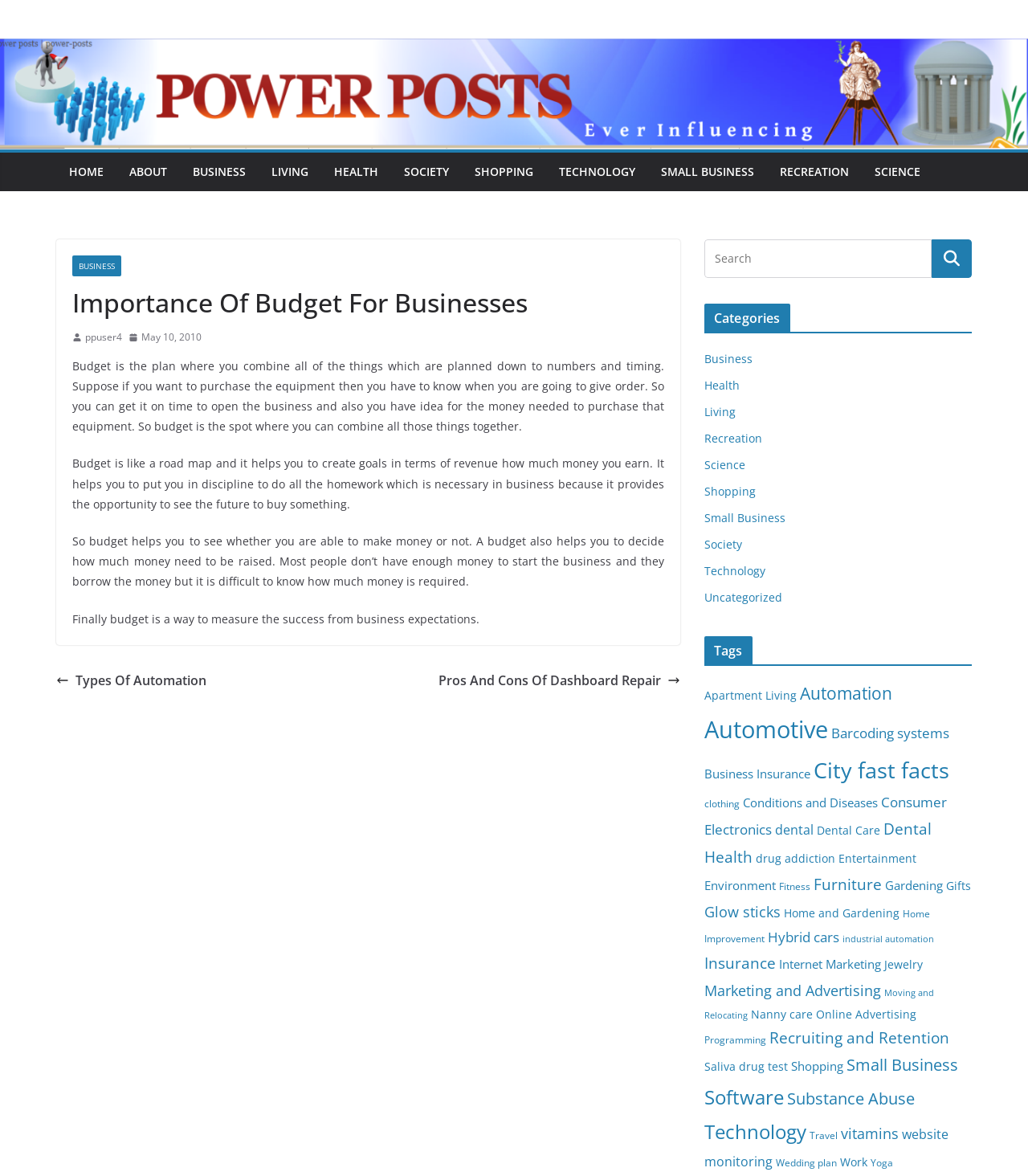Produce an extensive caption that describes everything on the webpage.

The webpage is about the importance of budgeting for businesses. At the top, there is a logo image of "Power-Posts" and a navigation menu with 10 links: "HOME", "ABOUT", "BUSINESS", "LIVING", "HEALTH", "SOCIETY", "SHOPPING", "TECHNOLOGY", "SMALL BUSINESS", and "RECREATION". 

Below the navigation menu, there is an article with a heading "Importance Of Budget For Businesses" and a subheading "BUSINESS". The article is divided into four paragraphs, each describing the importance of budgeting in business, such as planning, creating goals, and measuring success. 

To the right of the article, there are two links: "Types Of Automation" and "Pros And Cons Of Dashboard Repair", each with a small image. 

At the bottom of the page, there are three sections. The first section has a search box and a button. The second section is a list of categories, including "Business", "Health", "Living", and others. The third section is a list of tags, including "Apartment Living", "Automation", "Automotive", and many others.